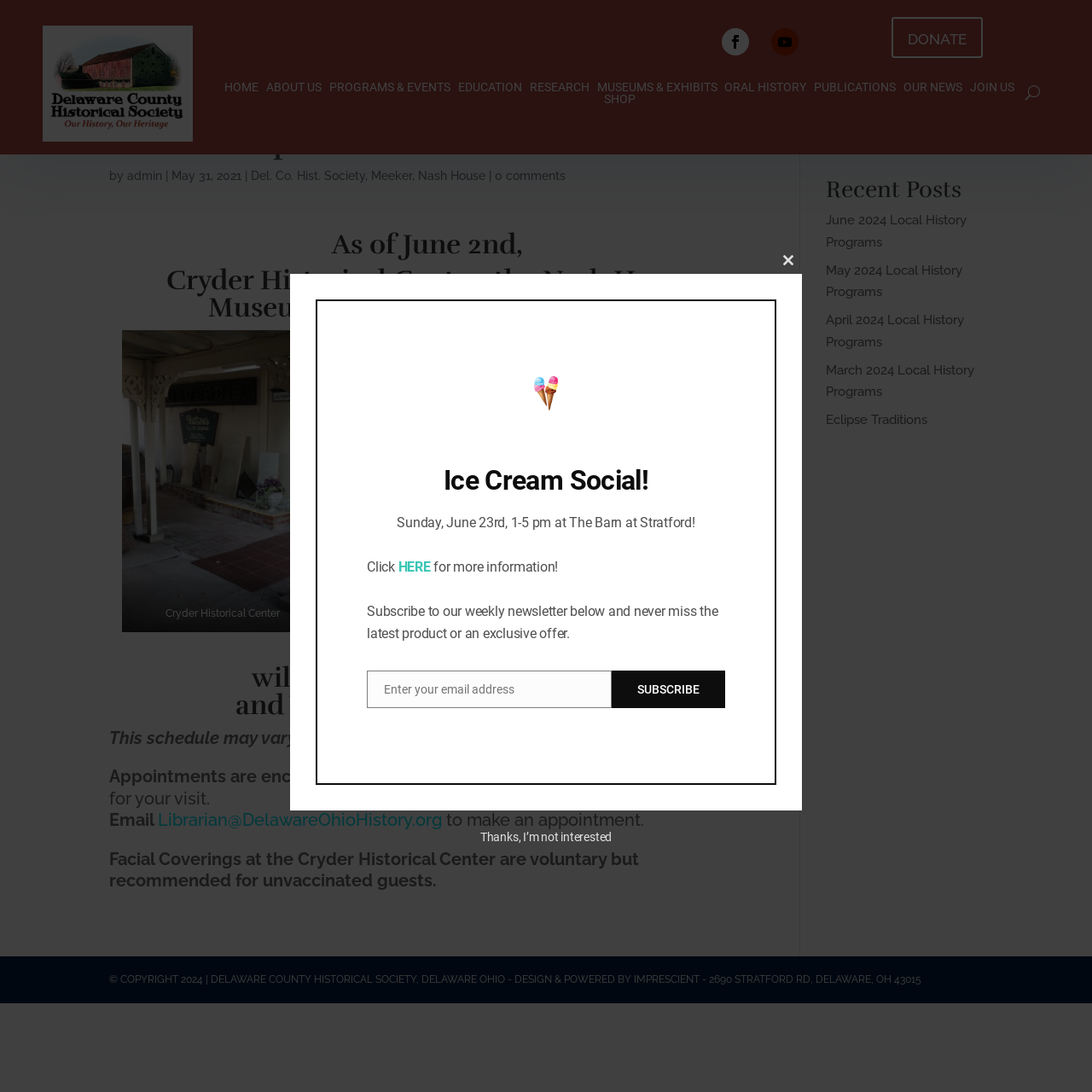Offer an extensive depiction of the webpage and its key elements.

The webpage is about the Delaware County Historical Society, with a focus on their expanded hours and access. At the top of the page, there is a logo image of the Delaware County Historical Society Ohio, and a navigation menu with links to various sections of the website, including HOME, ABOUT US, PROGRAMS & EVENTS, EDUCATION, RESEARCH, MUSEUMS & EXHIBITS, ORAL HISTORY, PUBLICATIONS, OUR NEWS, JOIN US, and SHOP.

Below the navigation menu, there is a main article section with a heading "DCHS expands hours and access" and a subheading "by admin | May 31, 2021". The article announces that the Cryder Historical Center, the Nash House Museum, and the Research Library will be open on Sundays from 2-5 pm and Wednesdays from 10-12 am and 1-5 pm. There are also three images of the Cryder Historical Center, the Nash House Museum, and the Research Library, each with a caption.

The article also mentions that appointments are encouraged to ensure the necessary resources are available for visitors. Contact information, including an email address, is provided for making appointments. Additionally, there is a note about facial coverings being voluntary but recommended for unvaccinated guests at the Cryder Historical Center.

On the right side of the page, there is a search bar with a textbox and a "Search" button. Below the search bar, there is a section titled "Recent Posts" with links to several articles, including "June 2024 Local History Programs", "May 2024 Local History Programs", "April 2024 Local History Programs", "March 2024 Local History Programs", and "Eclipse Traditions".

At the bottom of the page, there is a copyright notice and a link to the website's designer and provider, Imprescient. There is also a modal dialog box with an announcement about an "Ice Cream Social!" event on June 23rd, with a link to more information and a subscription form for the website's weekly newsletter.